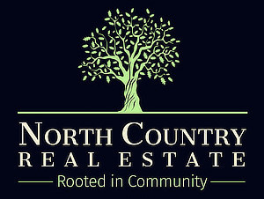What does the stylized tree symbolize?
By examining the image, provide a one-word or phrase answer.

Growth, stability, and strong foundation